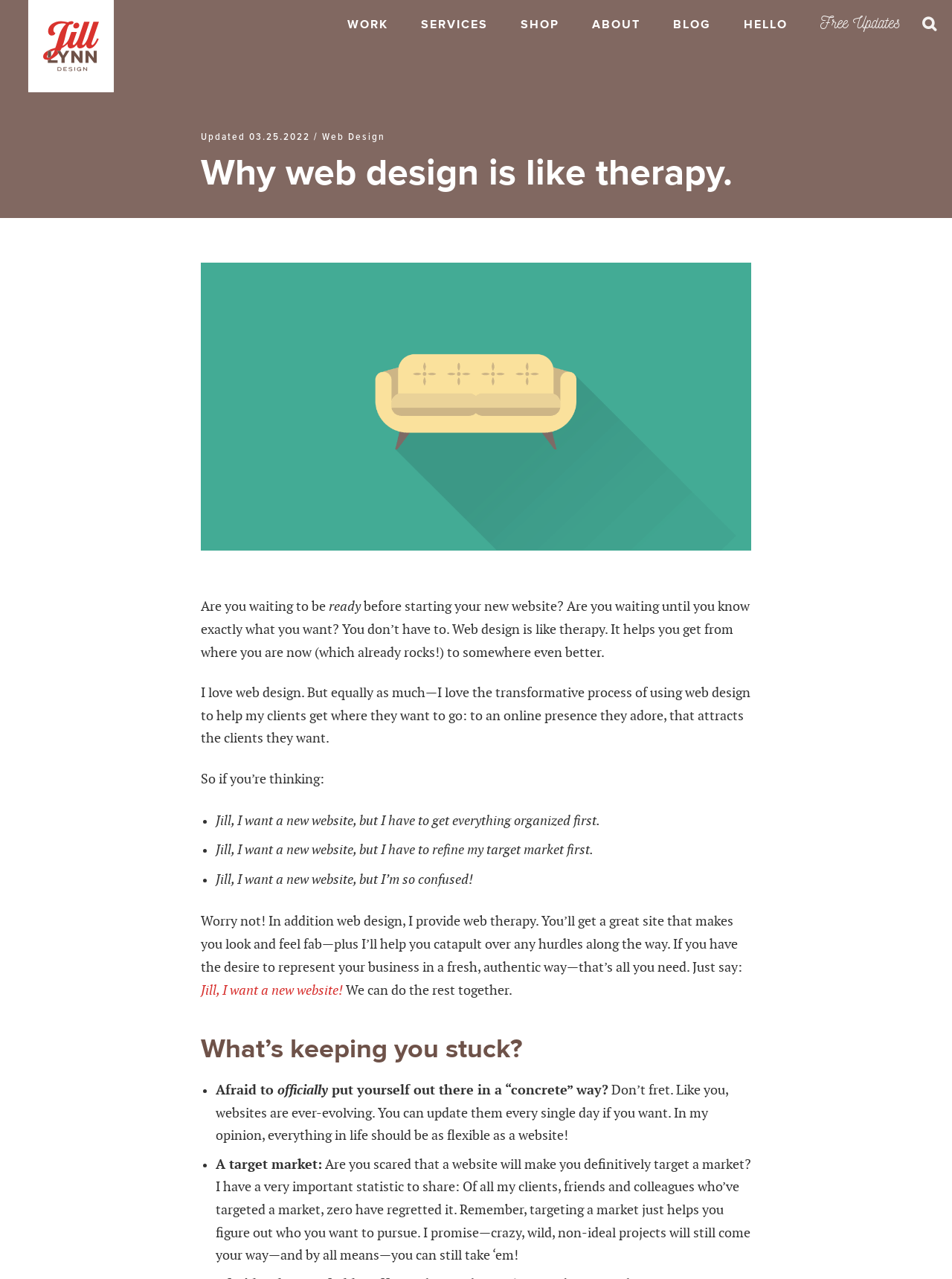Provide an in-depth caption for the contents of the webpage.

This webpage is about Jill Lynn Design, a web design service that offers a unique approach to web design, likening it to therapy. The page is divided into sections, with a prominent heading "Why web design is like therapy." at the top.

At the very top, there is a logo image and a heading "Jill Lynn Design" on the left side, followed by a navigation menu with links to "WORK", "SERVICES", "SHOP", "ABOUT", "BLOG", and "HELLO" on the right side. Below the navigation menu, there is a search bar with a search icon and a placeholder text "Search for:".

The main content of the page starts with a brief introduction, "Are you waiting to be ready before starting your new website? Are you waiting until you know exactly what you want? You don’t have to. Web design is like therapy." This text is followed by a longer paragraph explaining how web design can help clients get from where they are to somewhere better.

Below this introduction, there are three bullet points, each starting with "Jill, I want a new website, but..." and followed by a concern or hesitation about getting a new website. The text then reassures the reader that these concerns can be overcome with the help of Jill Lynn Design.

Further down, there is a section with a heading "What’s keeping you stuck?" followed by two bullet points, each addressing a fear or concern about having a website. The text offers words of encouragement and reassurance, emphasizing the flexibility of websites and the importance of targeting a market.

Throughout the page, the text is well-organized and easy to follow, with clear headings and concise paragraphs. The tone is friendly and approachable, with a touch of humor and personality.